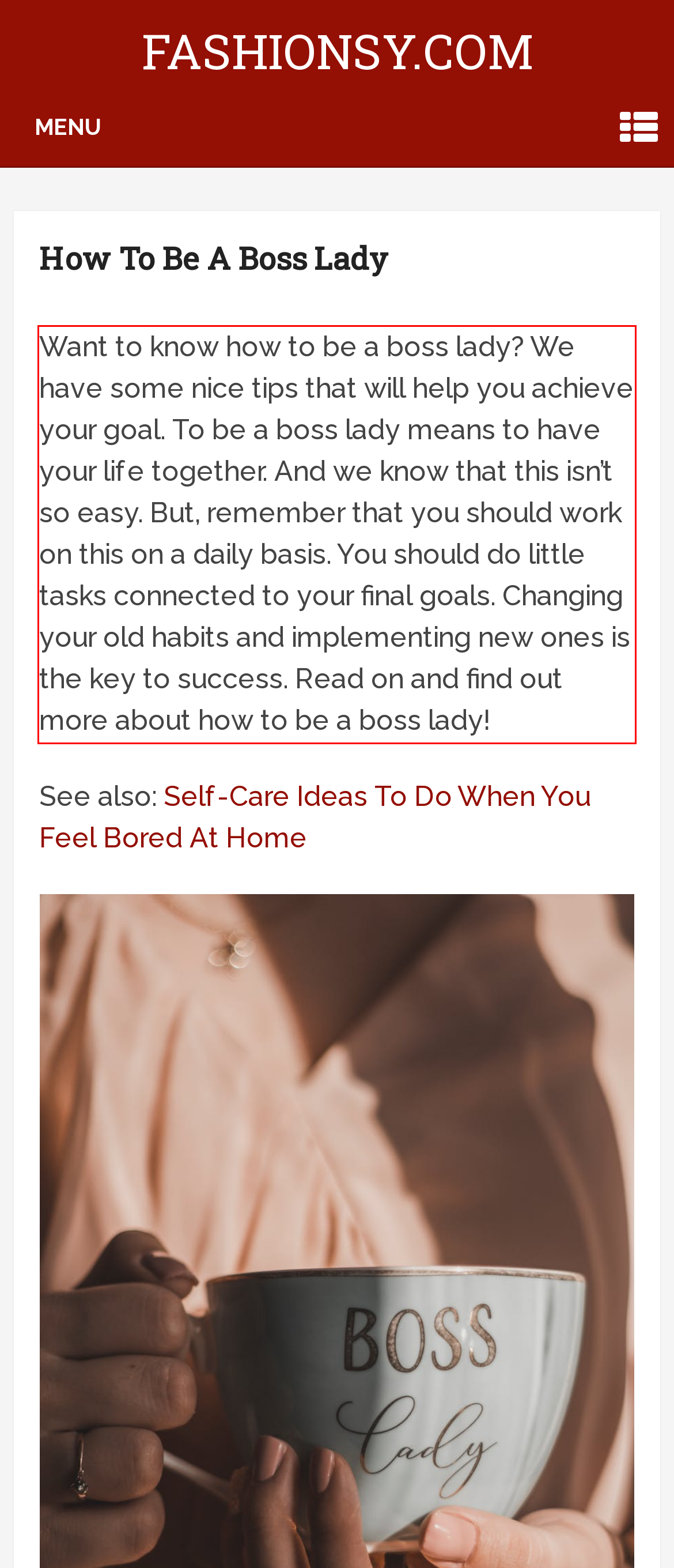You are provided with a screenshot of a webpage that includes a red bounding box. Extract and generate the text content found within the red bounding box.

Want to know how to be a boss lady? We have some nice tips that will help you achieve your goal. To be a boss lady means to have your life together. And we know that this isn’t so easy. But, remember that you should work on this on a daily basis. You should do little tasks connected to your final goals. Changing your old habits and implementing new ones is the key to success. Read on and find out more about how to be a boss lady!